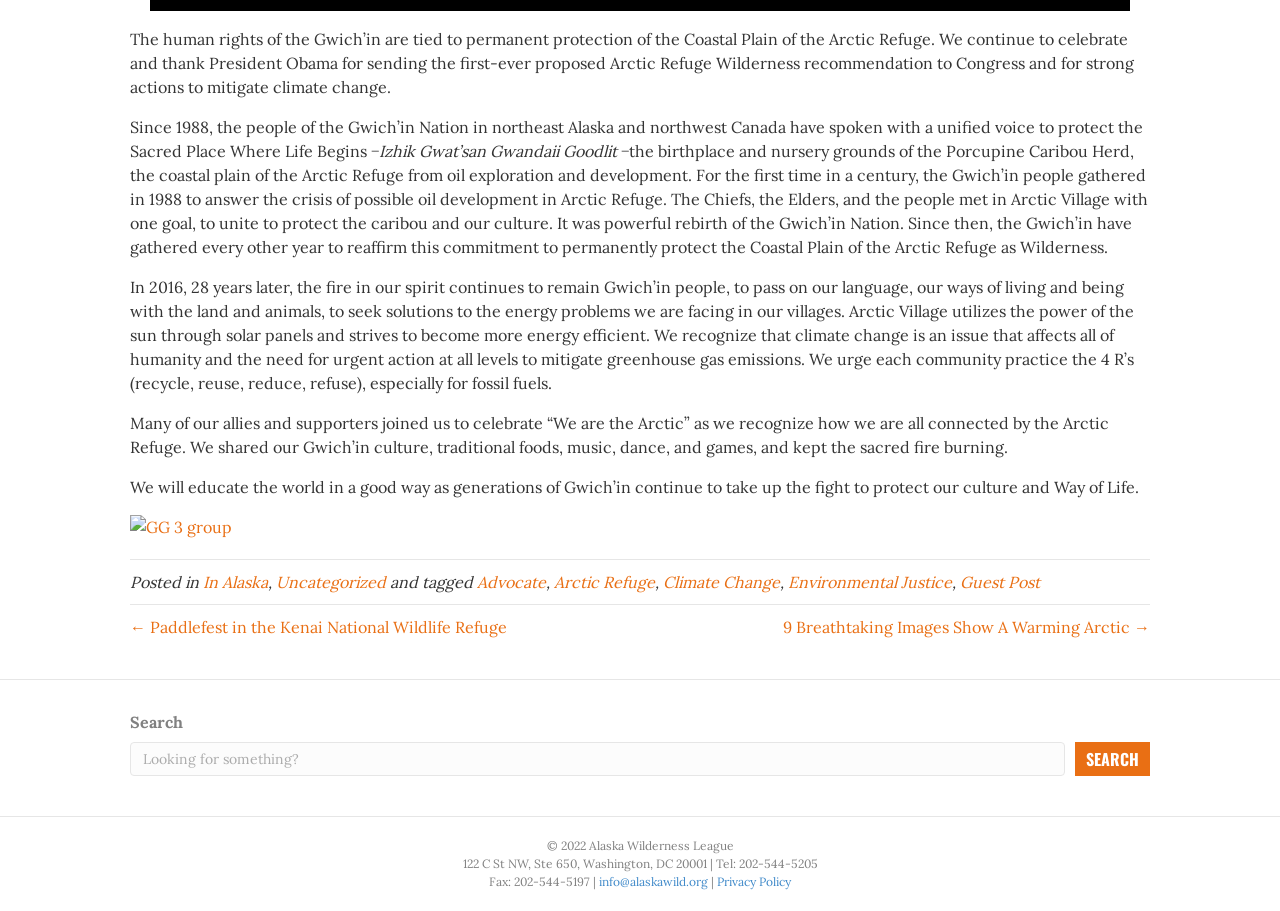Please mark the bounding box coordinates of the area that should be clicked to carry out the instruction: "Go to the page about Environmental Justice".

[0.616, 0.628, 0.744, 0.65]